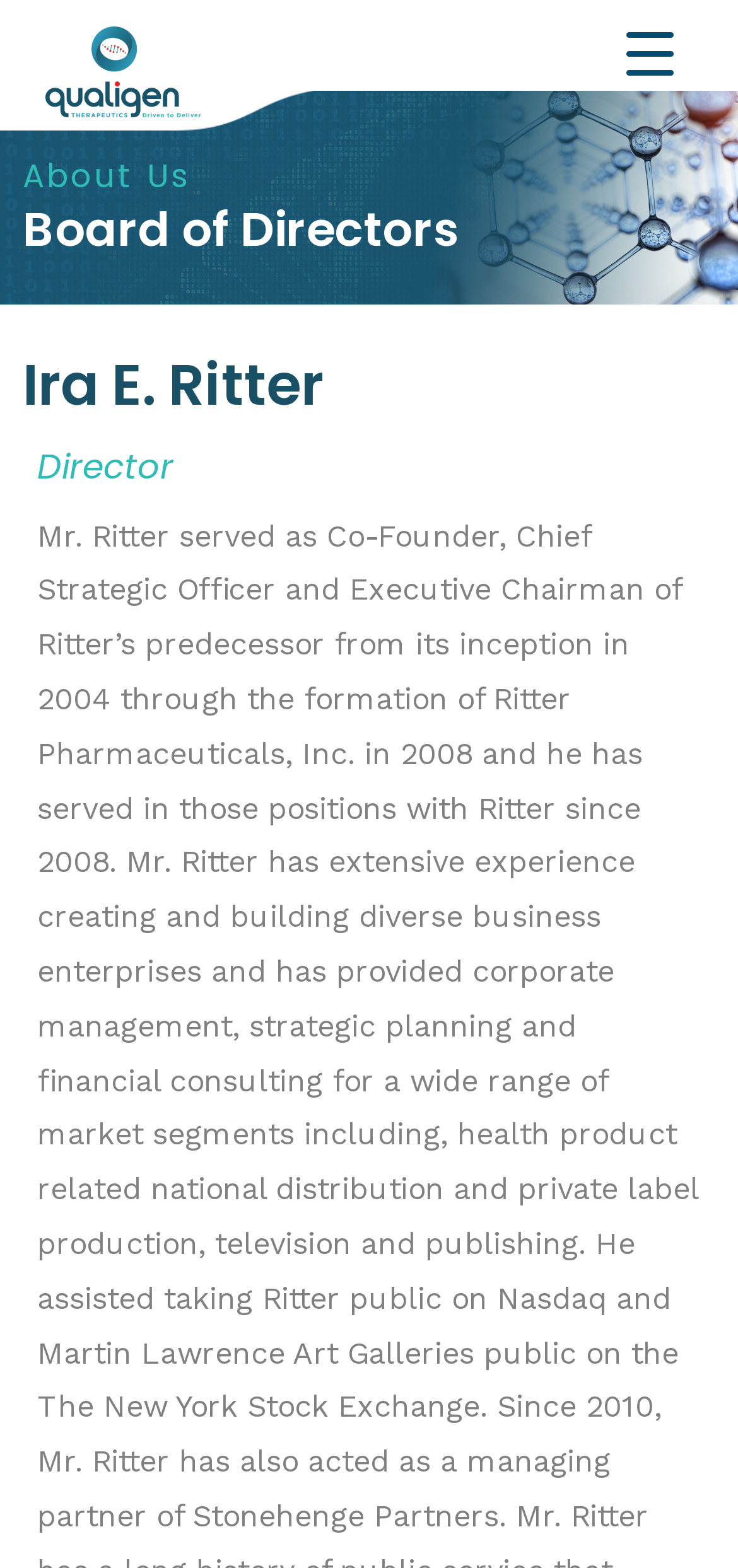Reply to the question with a single word or phrase:
What is the name of the person described on this page?

Ira E. Ritter